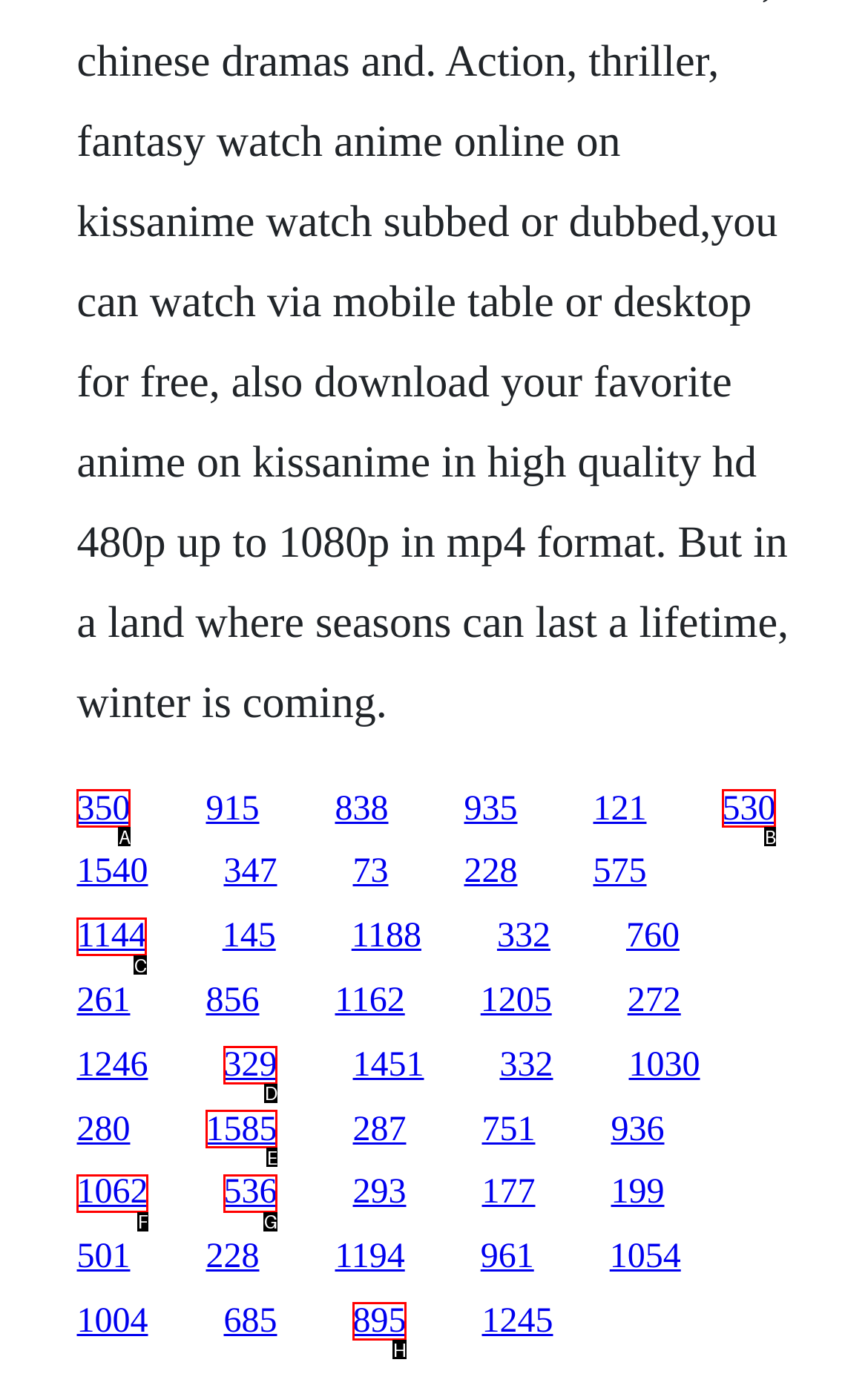Given the description: 350
Identify the letter of the matching UI element from the options.

A